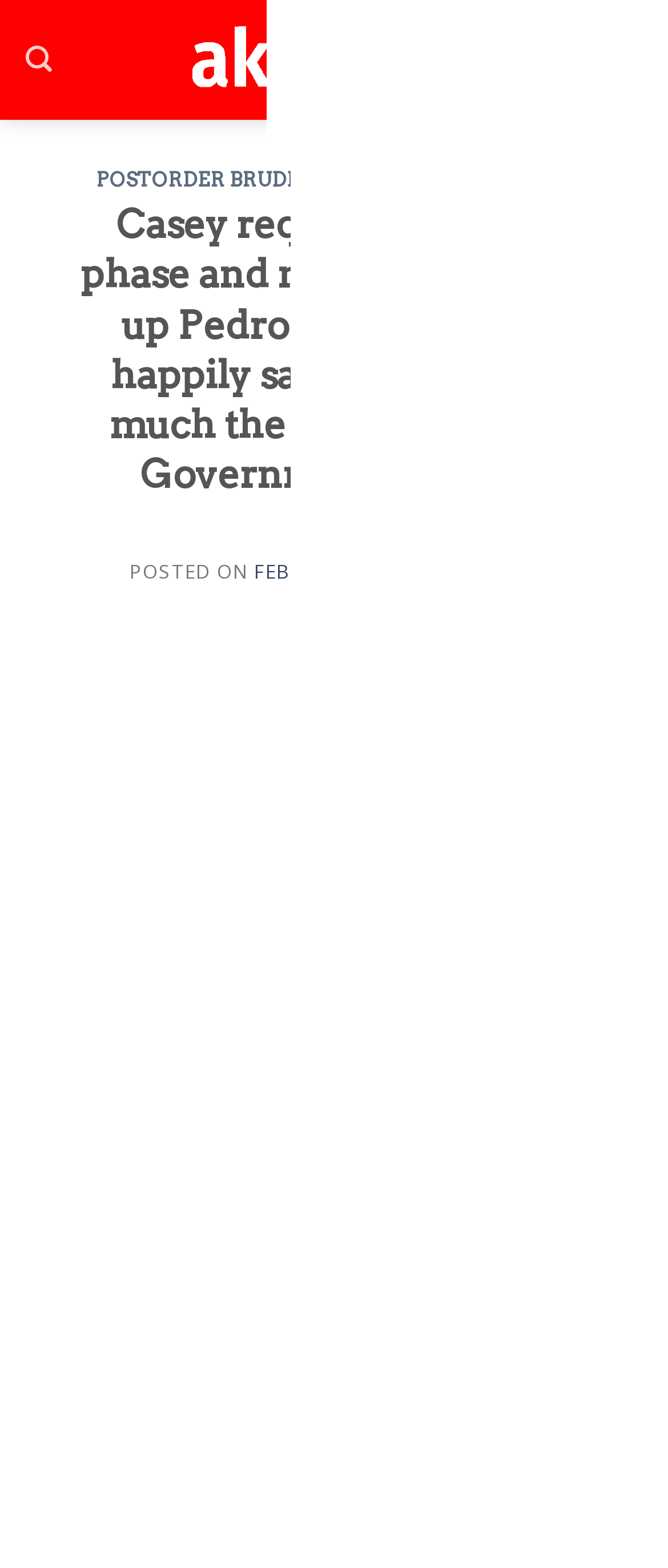Give a one-word or short phrase answer to the question: 
What is the content of the header above the main text?

POSTORDER BRUDENS WEBBPLATSER REDDIT